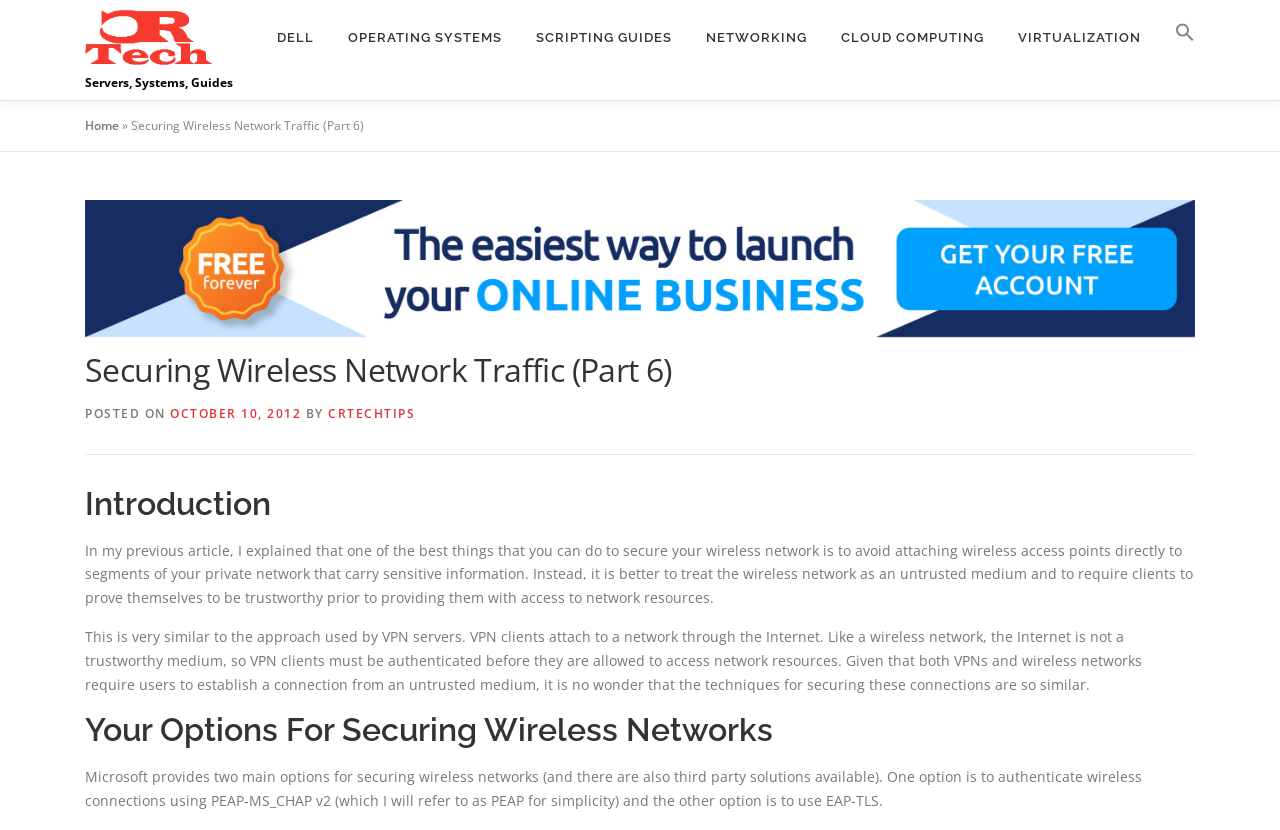What is the author's previous article about?
Look at the image and answer the question using a single word or phrase.

Securing wireless network